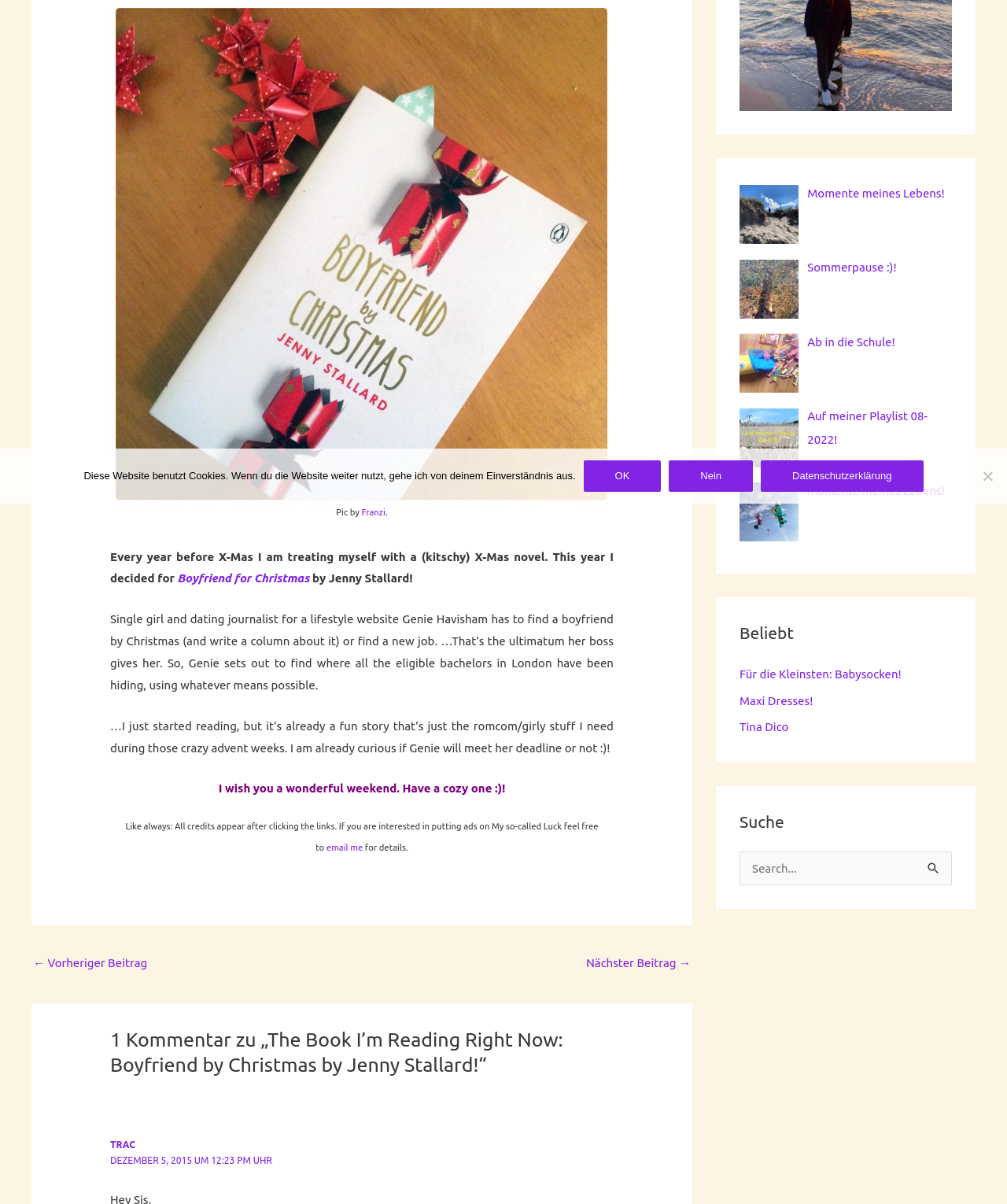Find the bounding box coordinates for the element described here: "Momente meines Lebens!".

[0.802, 0.155, 0.938, 0.166]